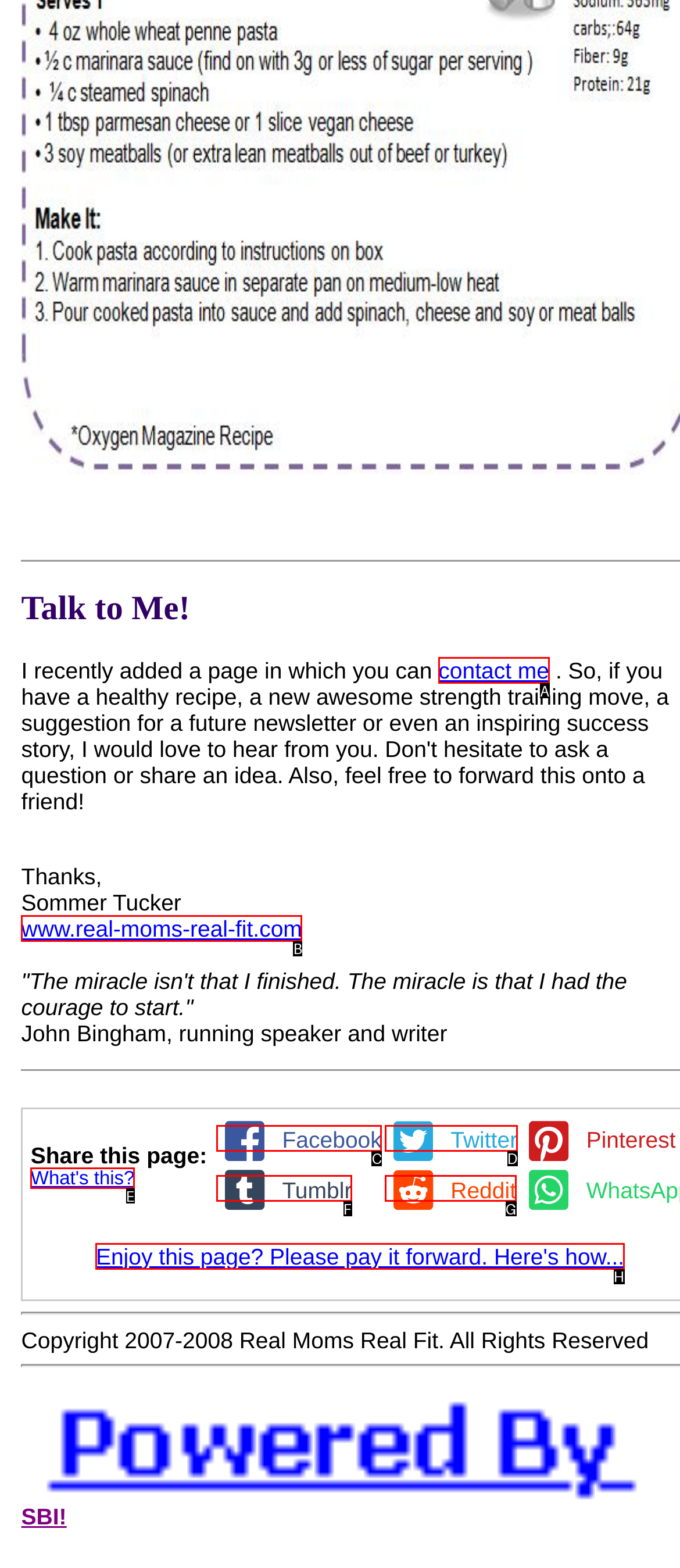Identify which lettered option completes the task: contact me. Provide the letter of the correct choice.

A